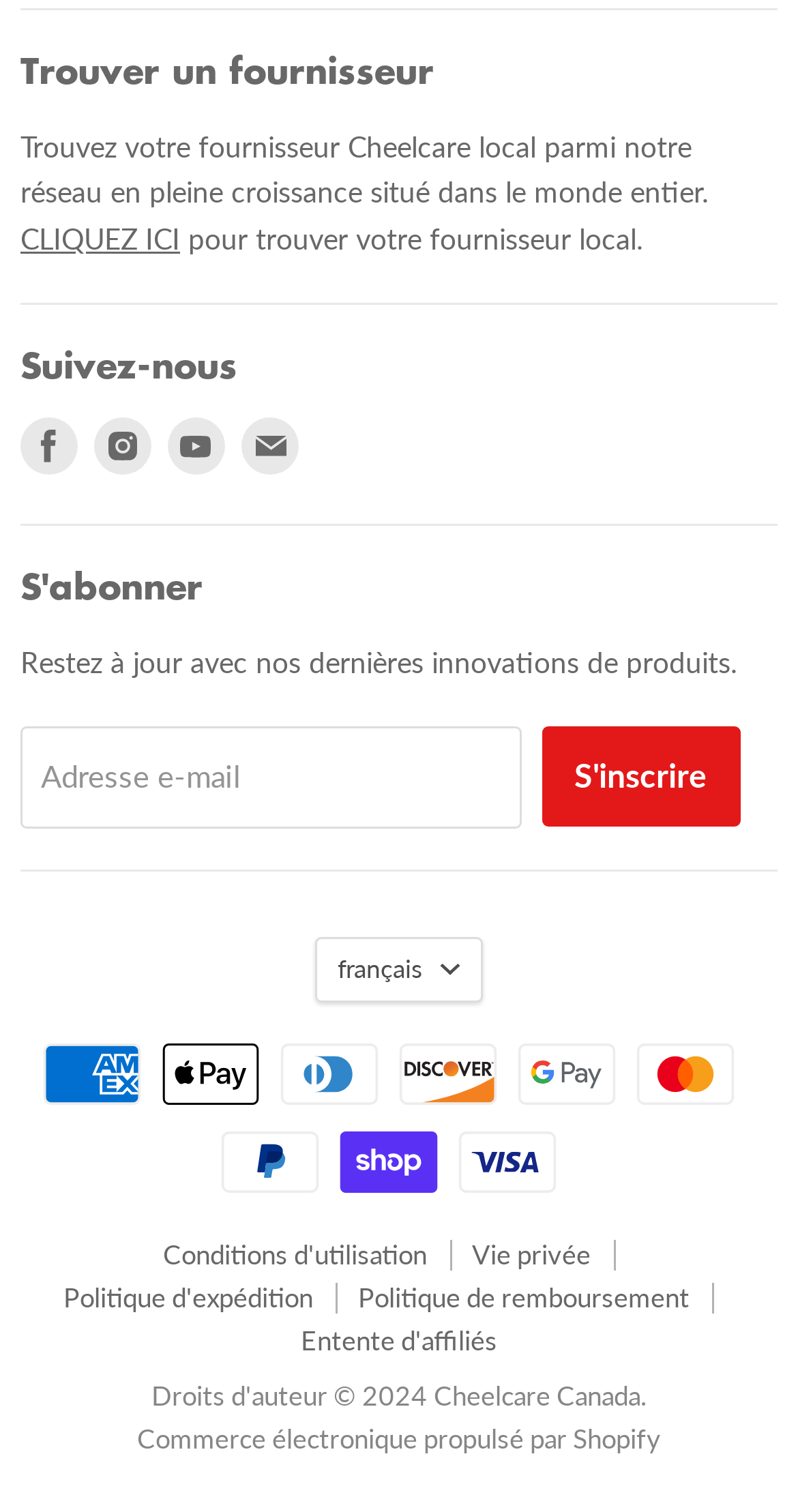Give a concise answer using one word or a phrase to the following question:
What language can I switch to?

French